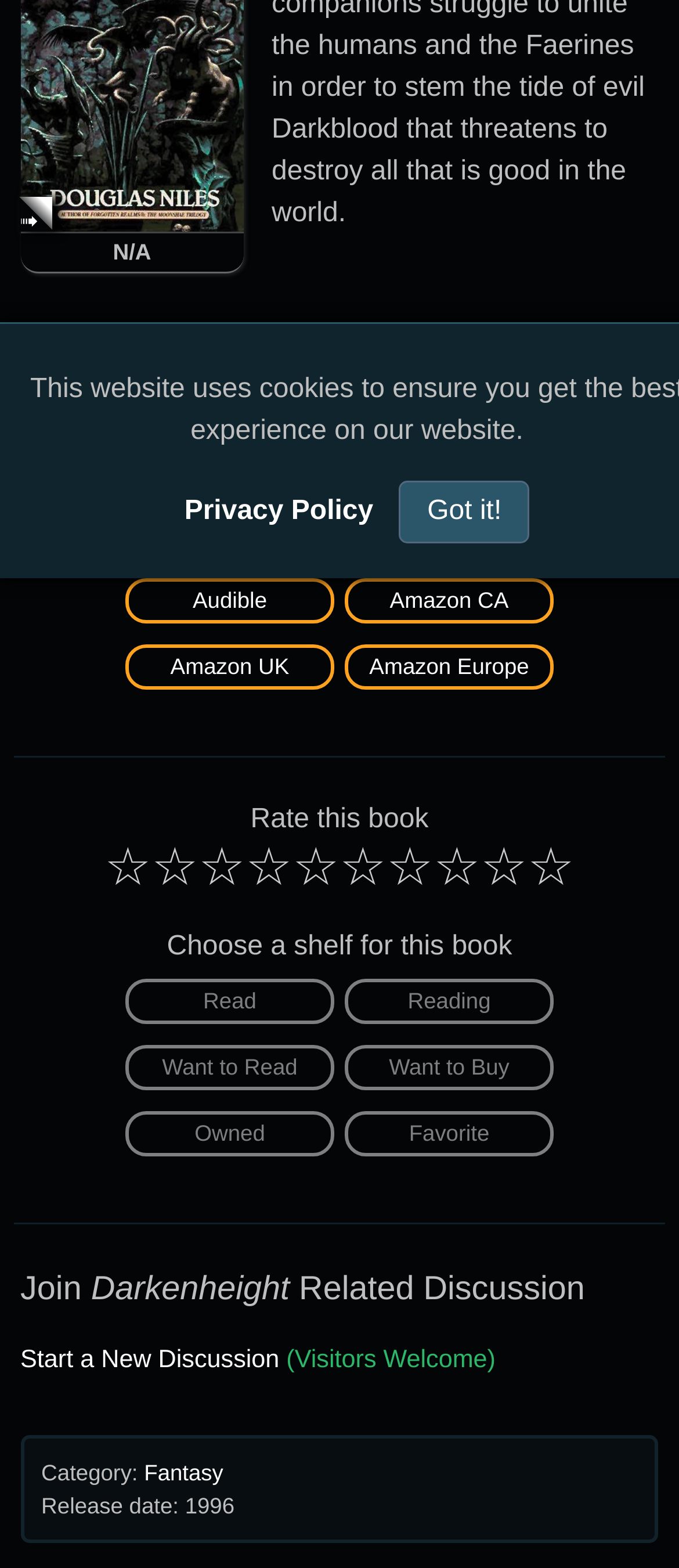Using the format (top-left x, top-left y, bottom-right x, bottom-right y), and given the element description, identify the bounding box coordinates within the screenshot: name="submit" value="Favorite"

[0.508, 0.708, 0.815, 0.737]